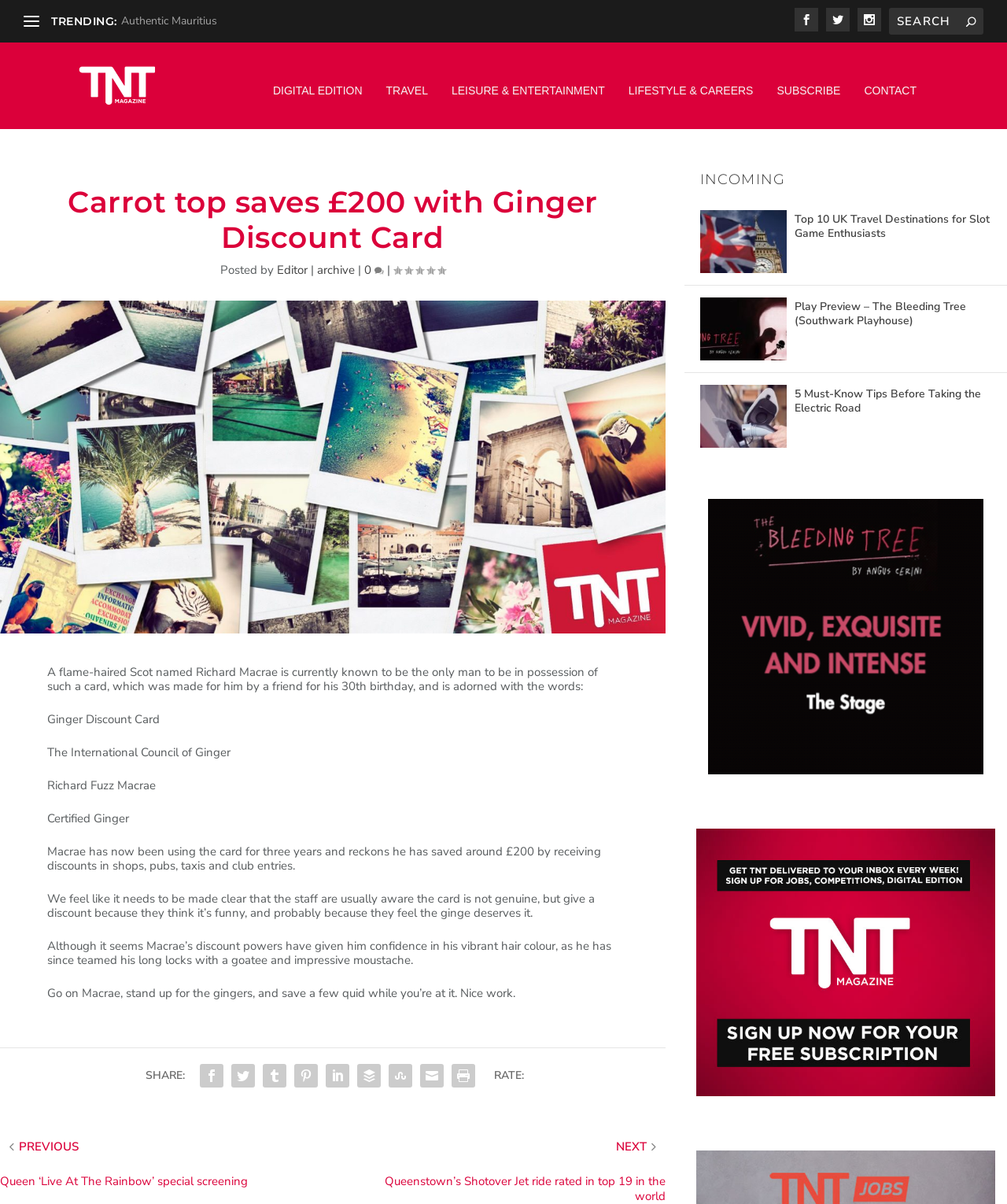Specify the bounding box coordinates of the area that needs to be clicked to achieve the following instruction: "Share the article on social media".

[0.144, 0.877, 0.183, 0.889]